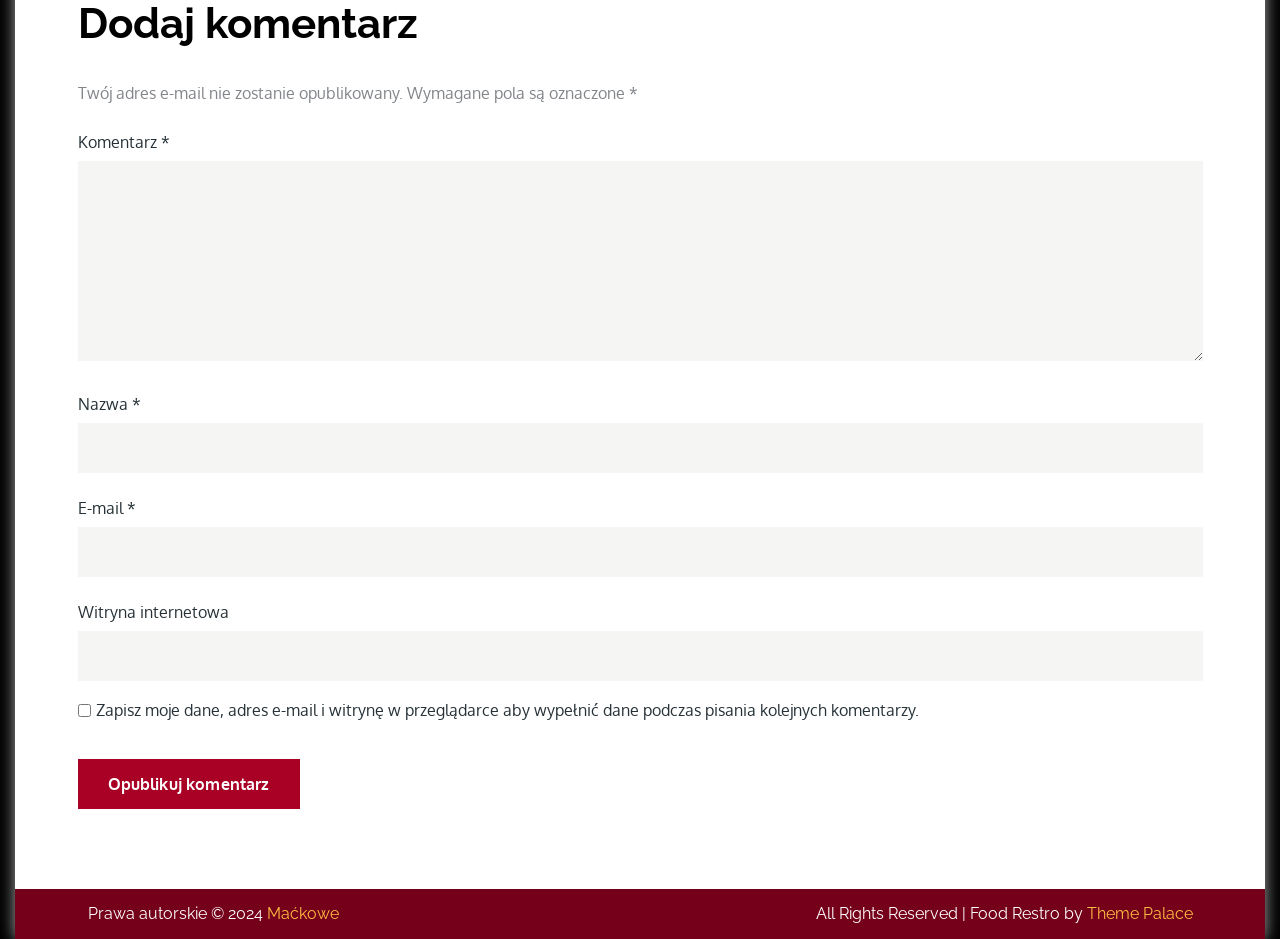Predict the bounding box of the UI element that fits this description: "Maćkowe".

[0.208, 0.963, 0.264, 0.983]